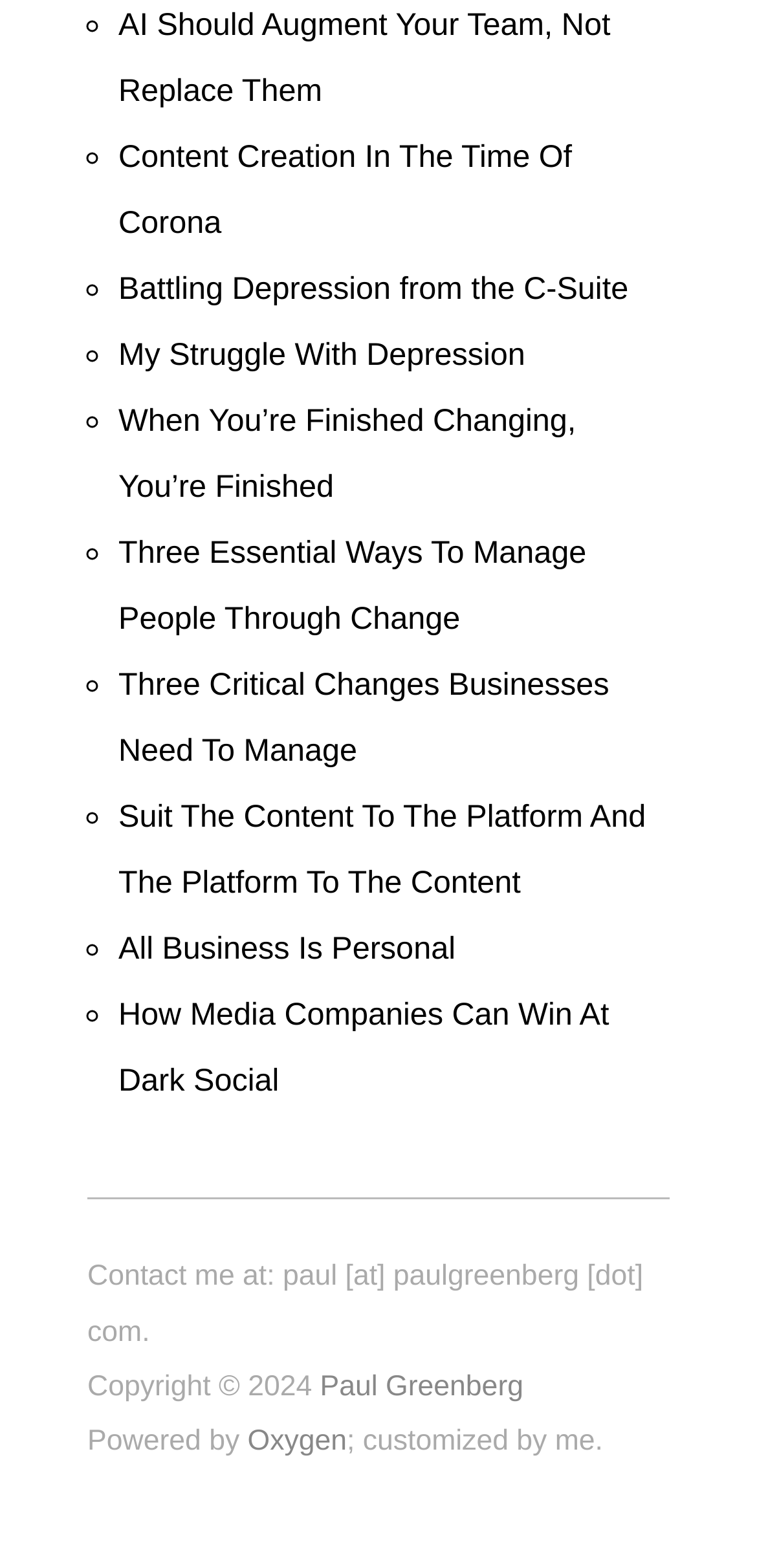Locate the coordinates of the bounding box for the clickable region that fulfills this instruction: "Explore Oxygen platform".

[0.327, 0.91, 0.458, 0.93]